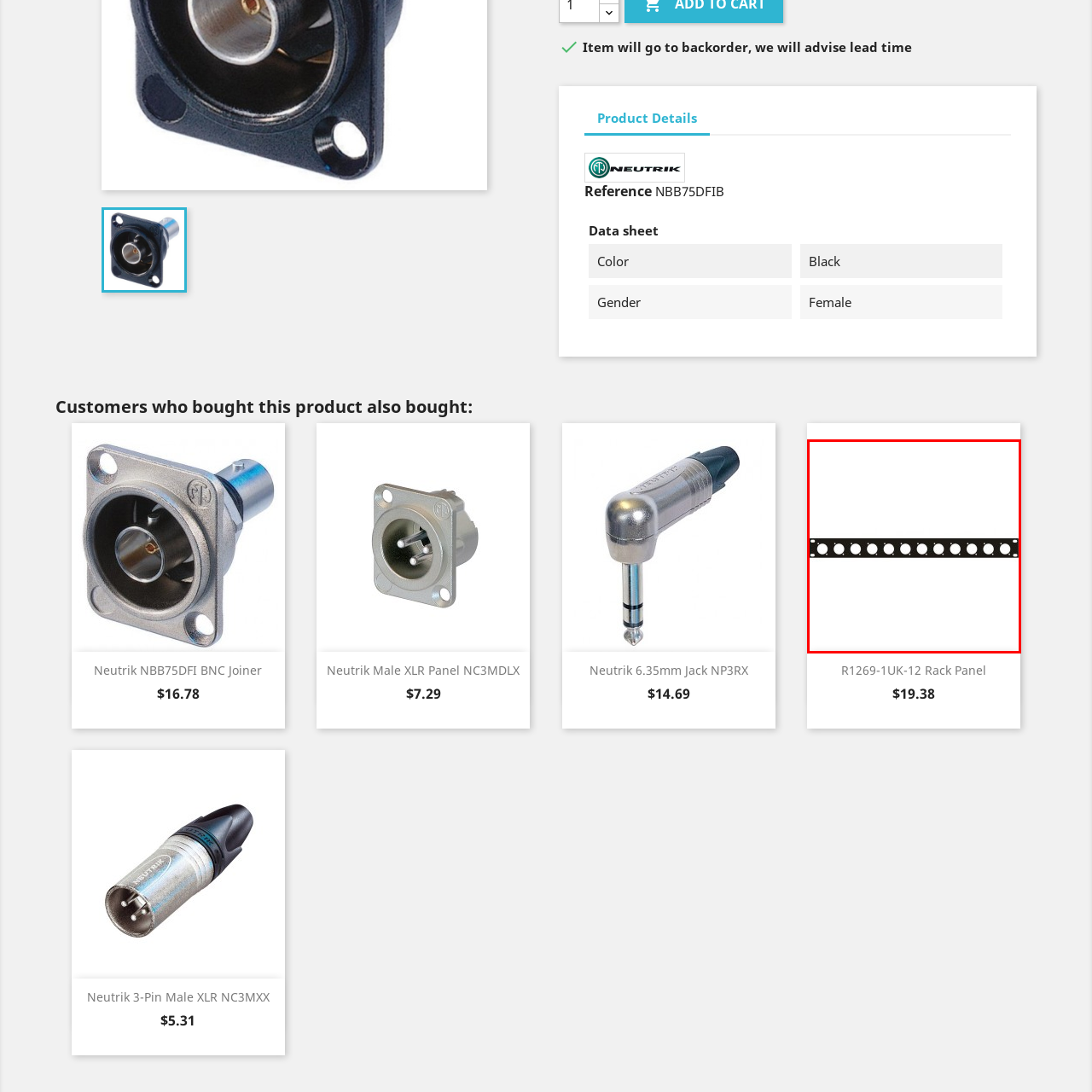Craft a comprehensive description of the image located inside the red boundary.

The image showcases a sleek, modern rack panel designed for mounting purposes in various equipment setups. This particular model features a robust black finish with multiple circular cutouts, allowing for optimal cable management and organization. The panel is suitable for professional audio or data installations, ensuring a clean and efficient workspace. It is part of the Neutrik product line, specifically identified as the R1269-1UK-12 Rack Panel, which is noted for its durability and functional design, making it an essential component for those seeking to streamline their rack systems. The panel’s dimensions and design not only enhance aesthetic appeal but also provide practical solutions for connecting and securing various devices within a rack-mounted environment.